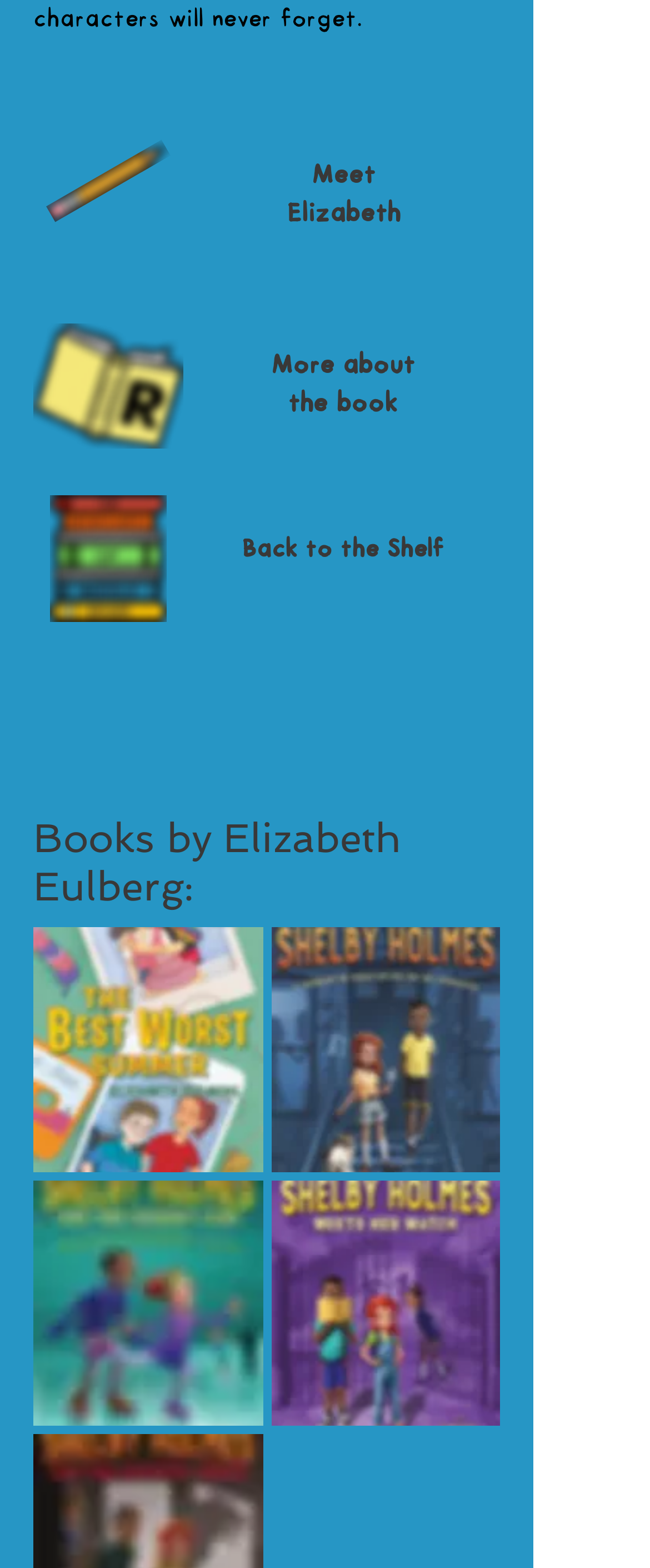Give a one-word or short phrase answer to the question: 
How many book titles are listed?

4